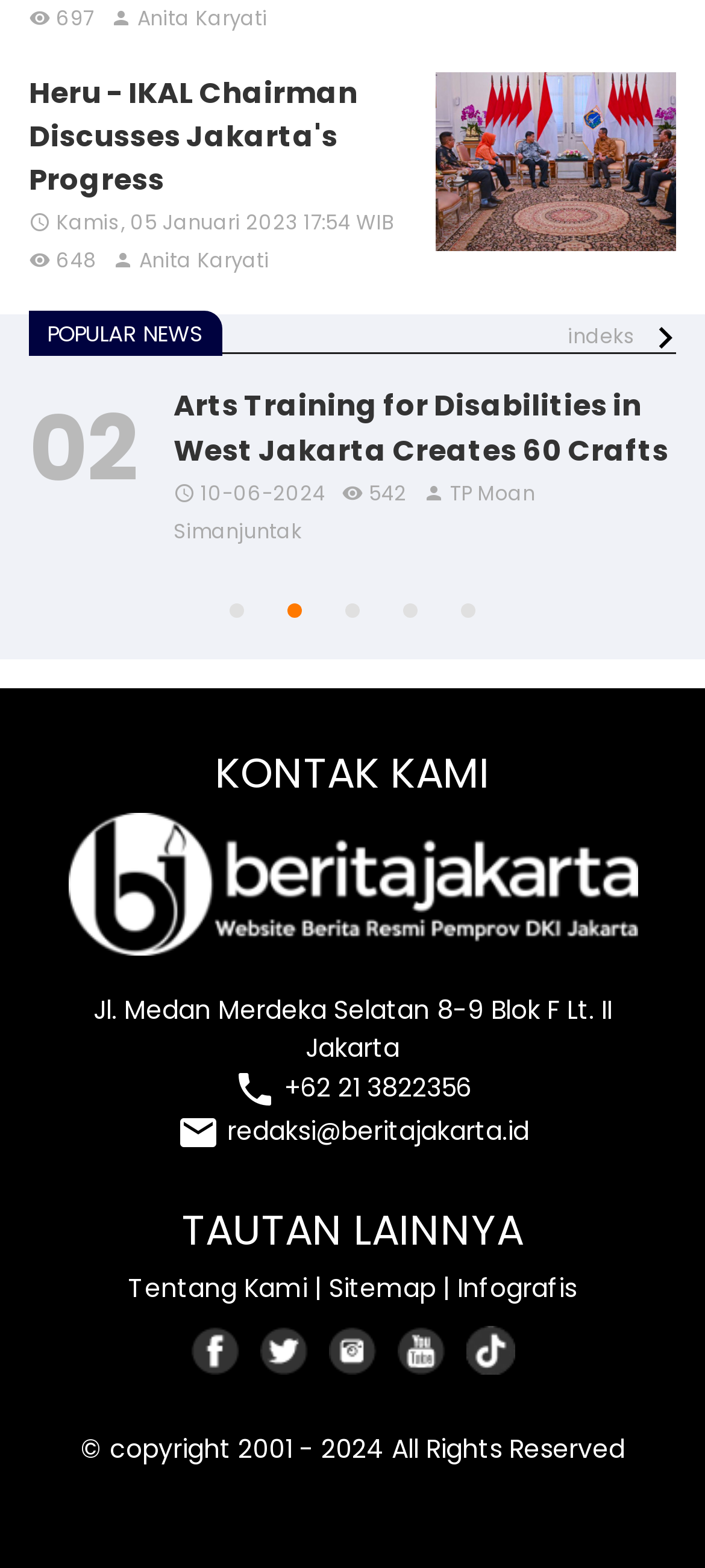Use the information in the screenshot to answer the question comprehensively: How many news articles are on this webpage?

I counted the number of headings on the webpage that seem to be news articles and found 5 of them.